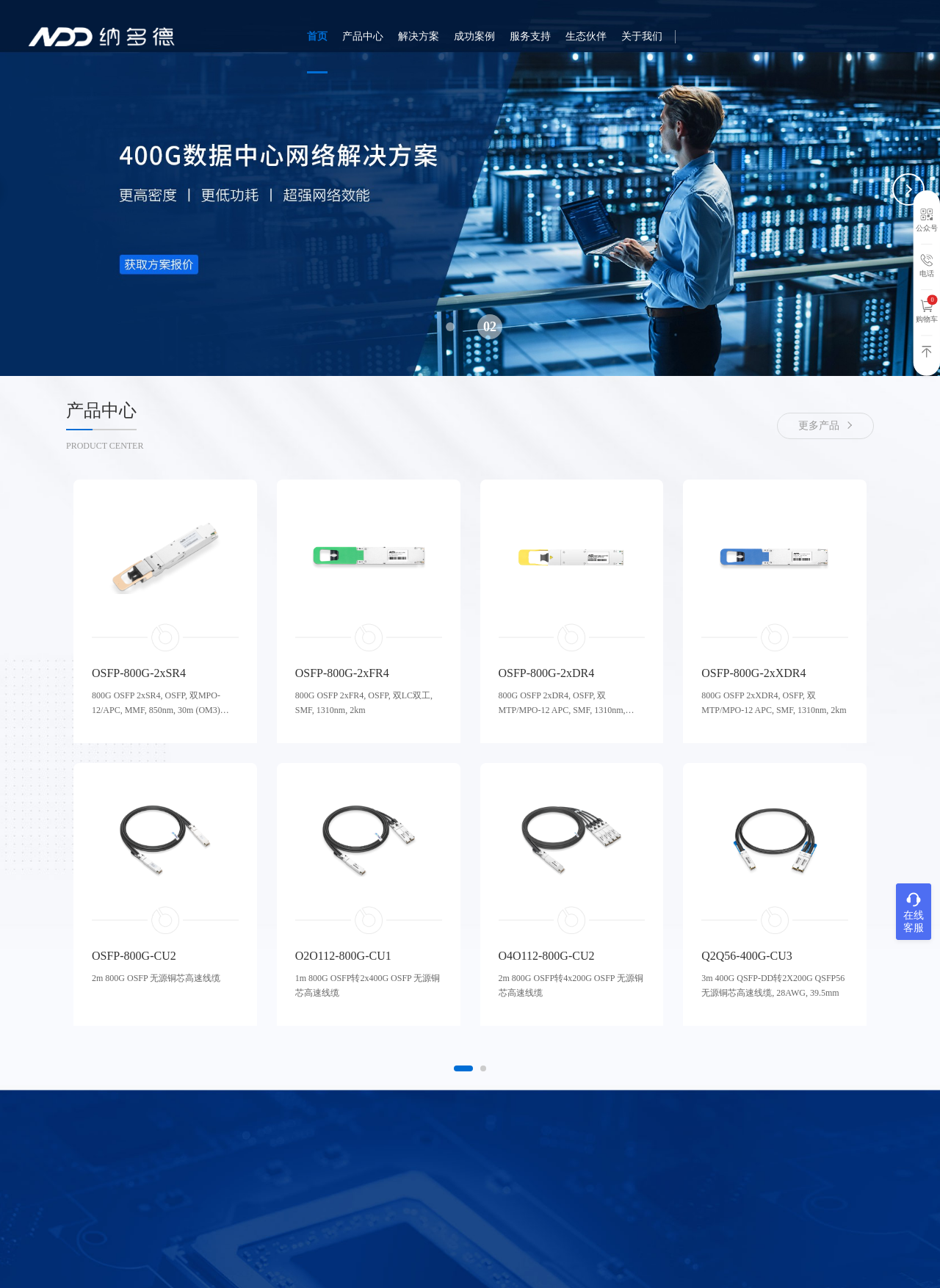What type of products are listed?
Can you provide a detailed and comprehensive answer to the question?

The products listed on the webpage have names like 'OSFP-800G-2xSR4' and 'Q2Q56-400G-CU3', which suggest that they are optical network products, likely used for data transmission.